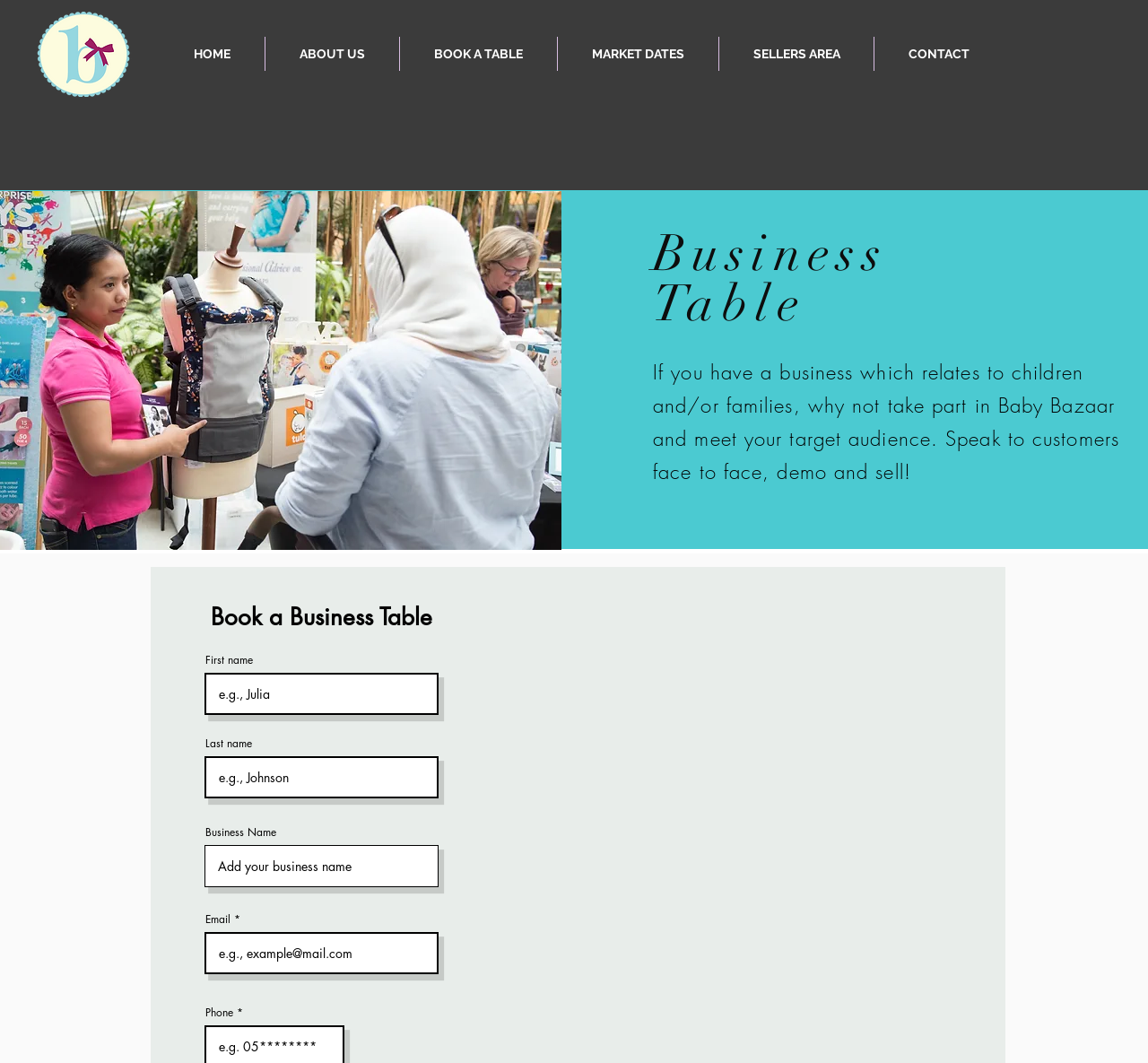Refer to the image and provide an in-depth answer to the question: 
What is the purpose of Baby Bazaar?

Based on the webpage, Baby Bazaar seems to be an event or platform where people can sell their pre-loved baby items. This is evident from the meta description and the content on the webpage, which mentions booking a business table to sell products related to children and families.